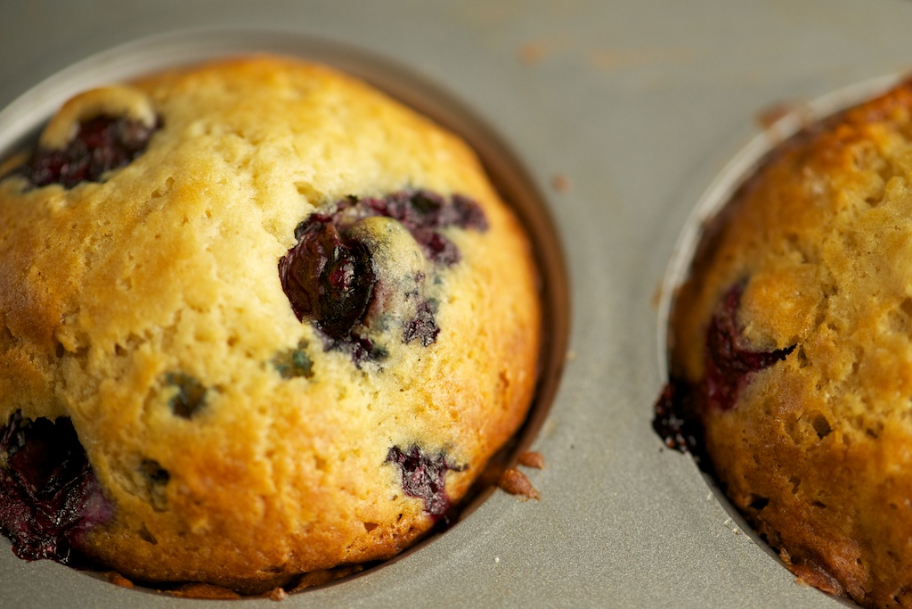Identify and describe all the elements present in the image.

A close-up view of freshly baked blueberry muffins nestled in a silver muffin tin. The golden-brown tops of the muffins are slightly domed, showcasing a tender texture with speckles of deep purple blueberries peeking through. The left muffin boasts a rich, moist appearance with some berries bursting slightly, adding to its homemade charm. The right muffin, while slightly less colorful, still carries hints of blueberry that suggest a delightful flavor. The background features the metallic sheen of the muffin tin, enhancing the warm, inviting allure of this delectable baked treat.